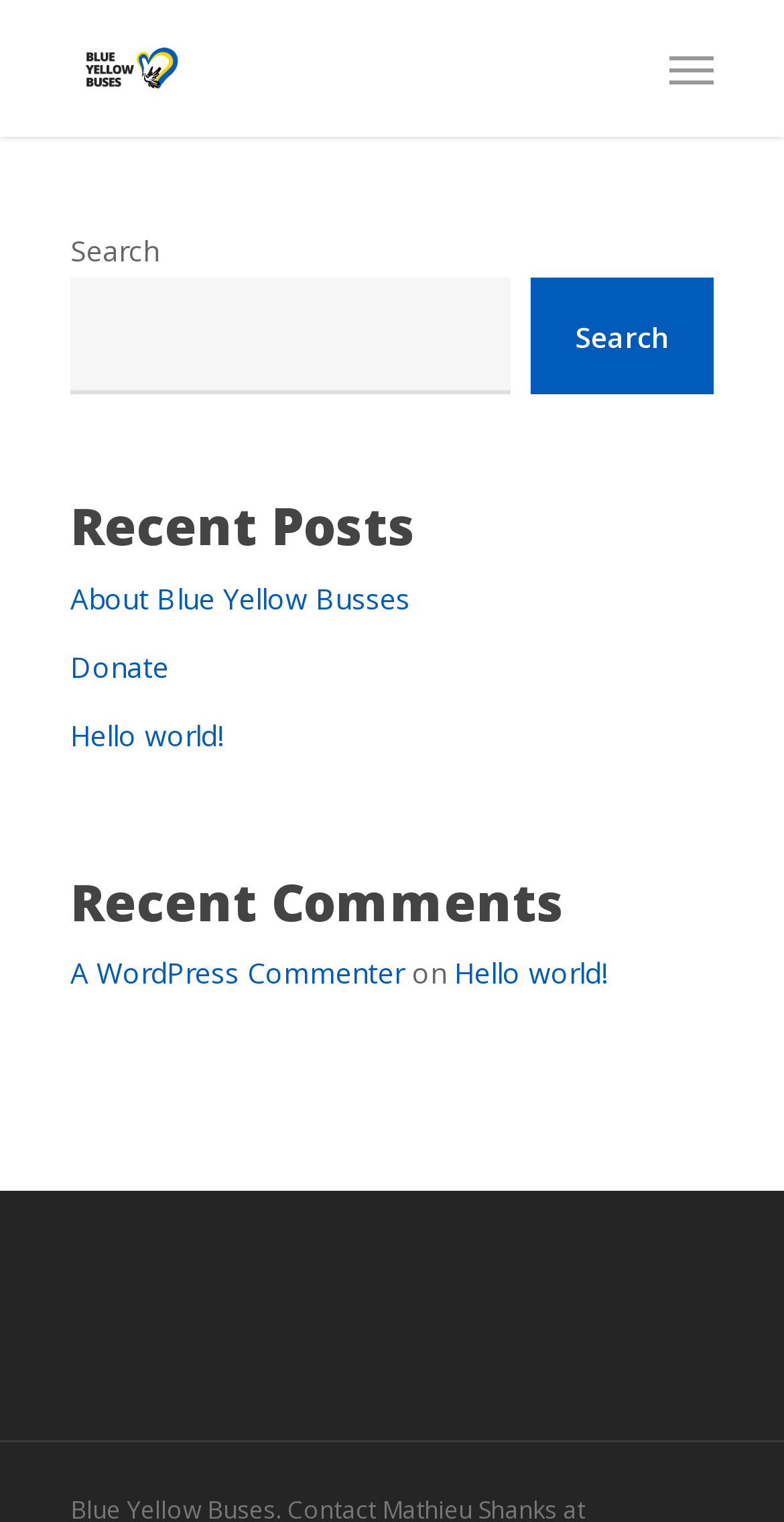What is the title of the second heading?
Offer a detailed and full explanation in response to the question.

The second heading on the webpage is 'Recent Comments', which suggests that the content below it is related to comments or discussions on the website.